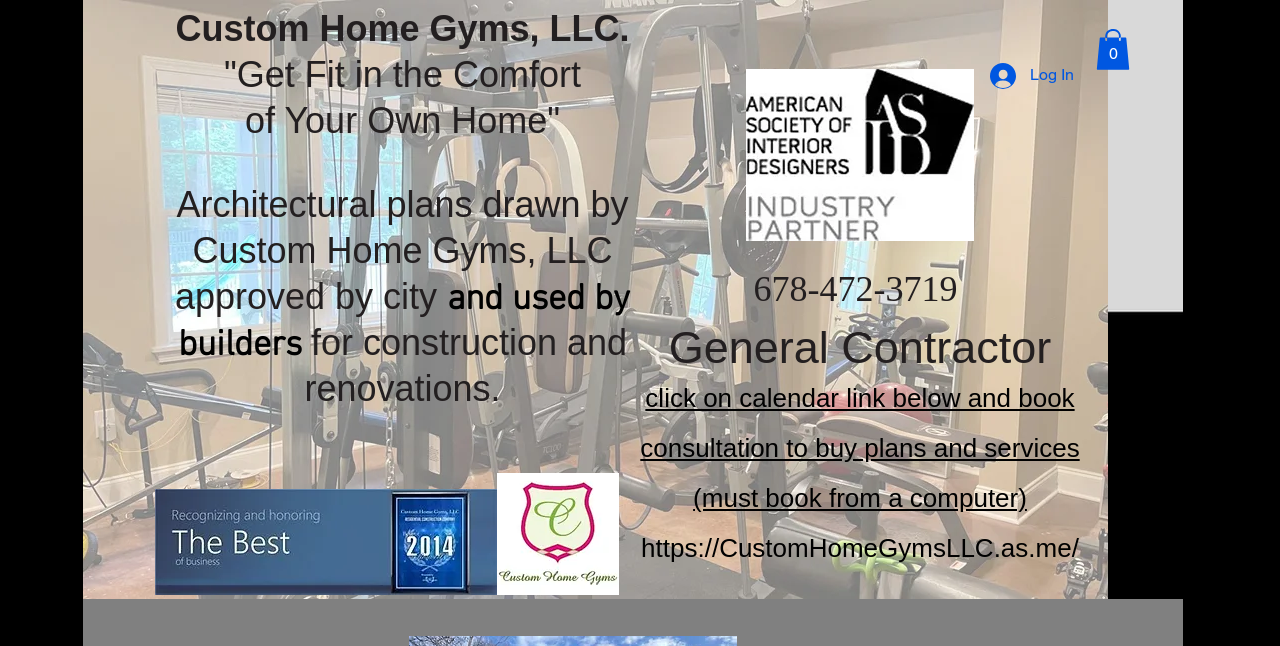Can you give a detailed response to the following question using the information from the image? What is the purpose of the calendar link?

The calendar link is provided on the webpage with the instruction to 'click on calendar link below and book consultation to buy plans and services'. This suggests that the purpose of the calendar link is to allow users to book a consultation with the company.